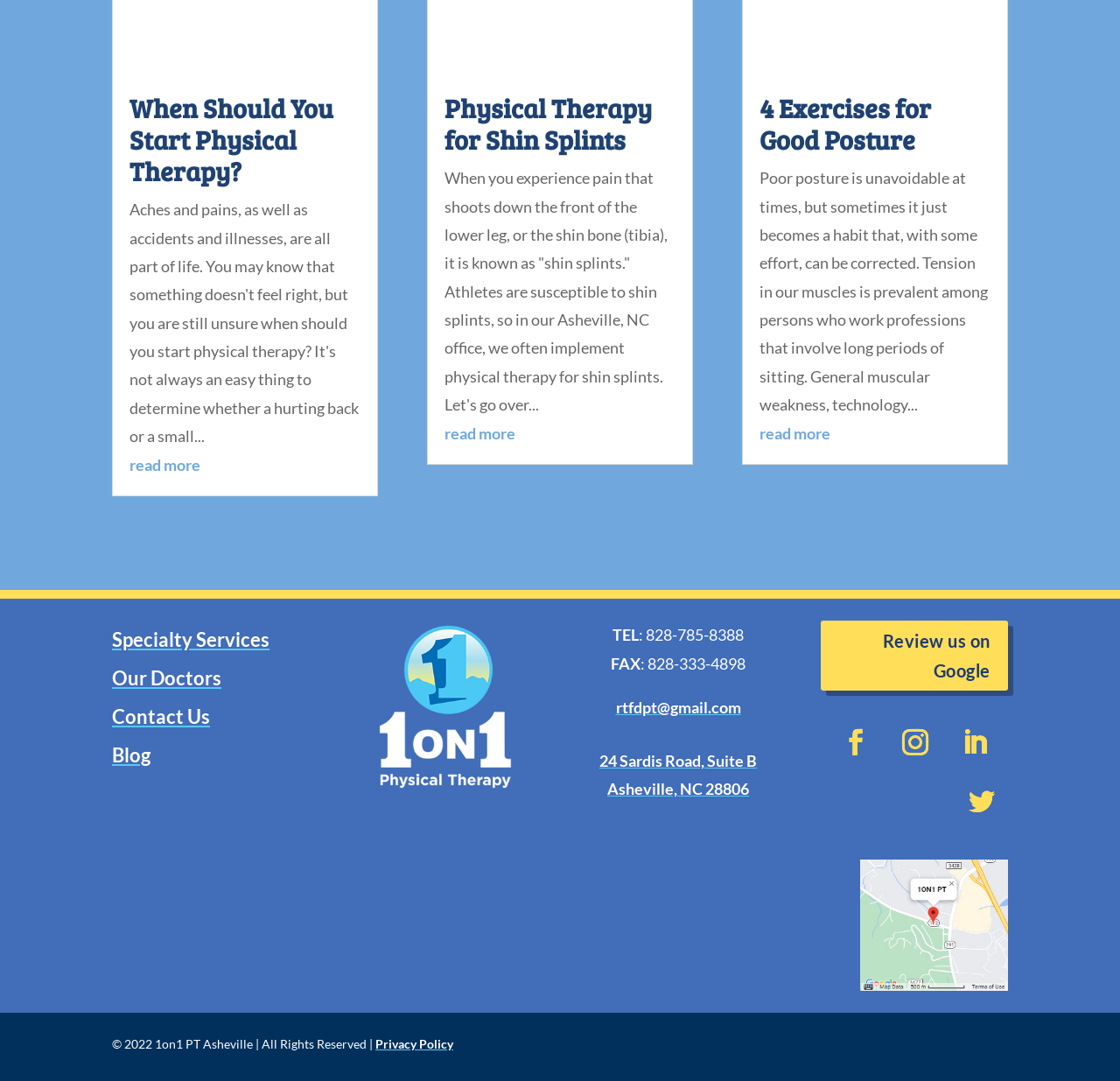Locate the bounding box coordinates of the element you need to click to accomplish the task described by this instruction: "Go to legal notice".

None